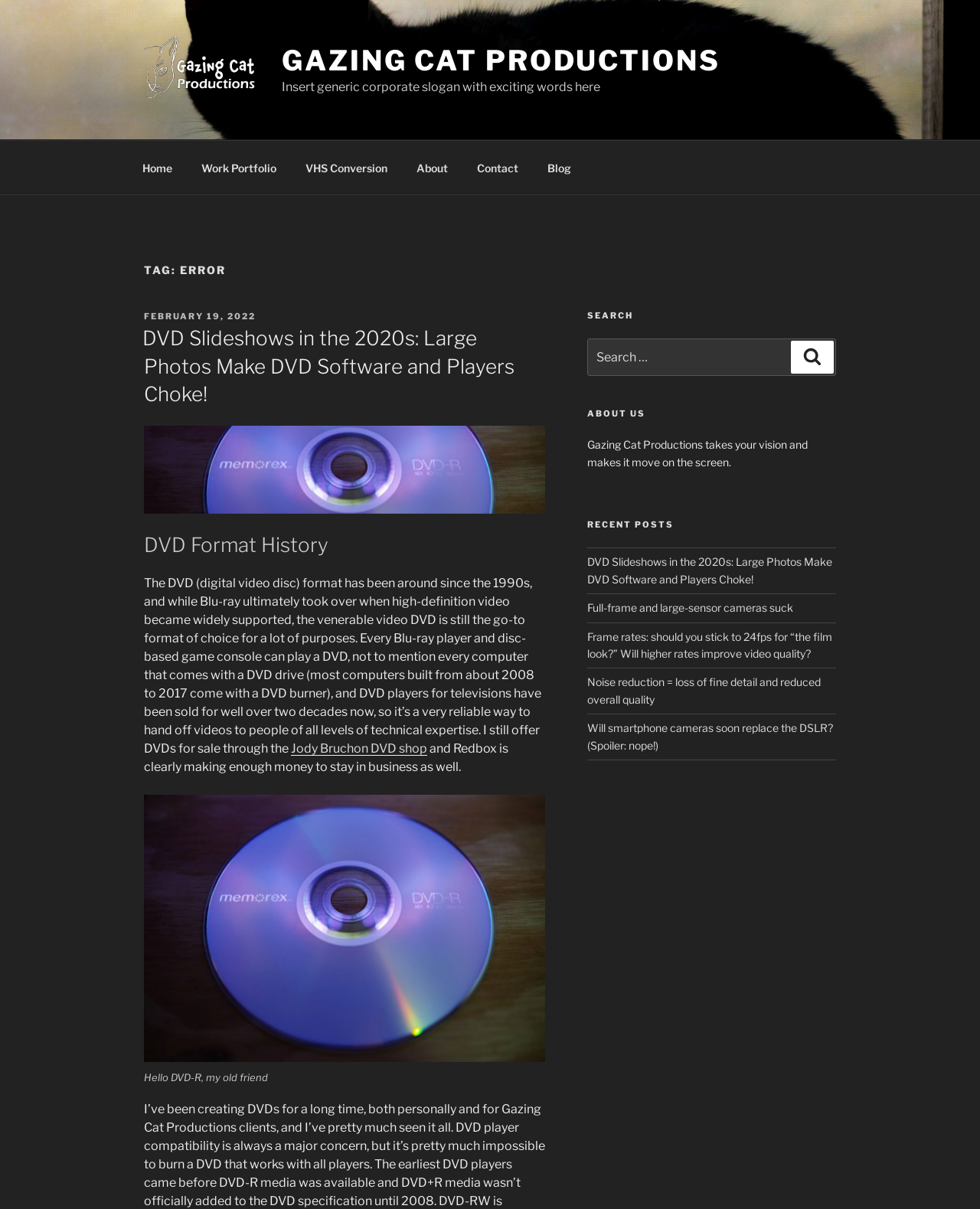Determine the bounding box coordinates for the UI element matching this description: "Gazing Cat Productions".

[0.288, 0.036, 0.735, 0.064]